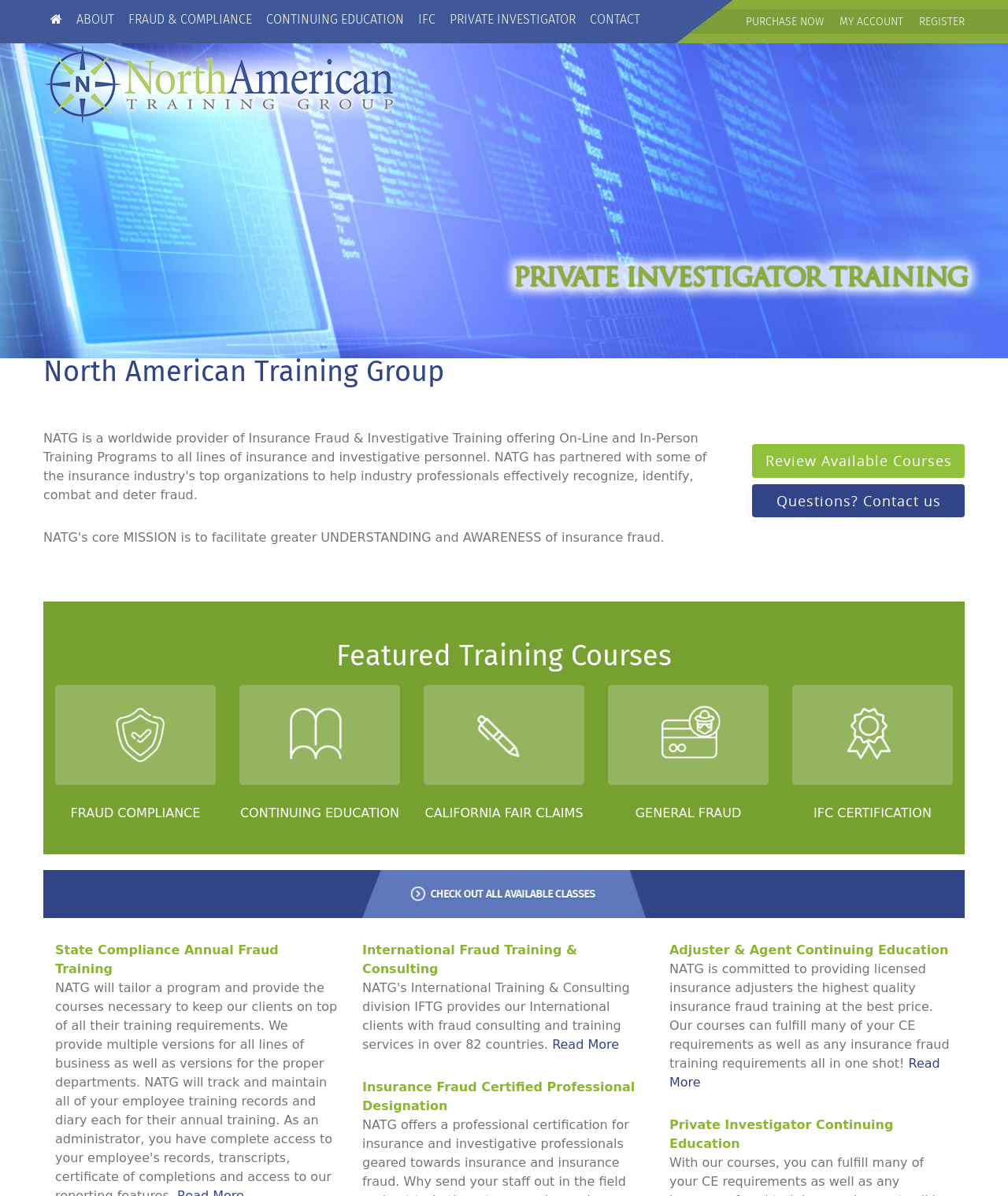Determine the coordinates of the bounding box for the clickable area needed to execute this instruction: "Click on the ABOUT menu".

[0.069, 0.011, 0.12, 0.022]